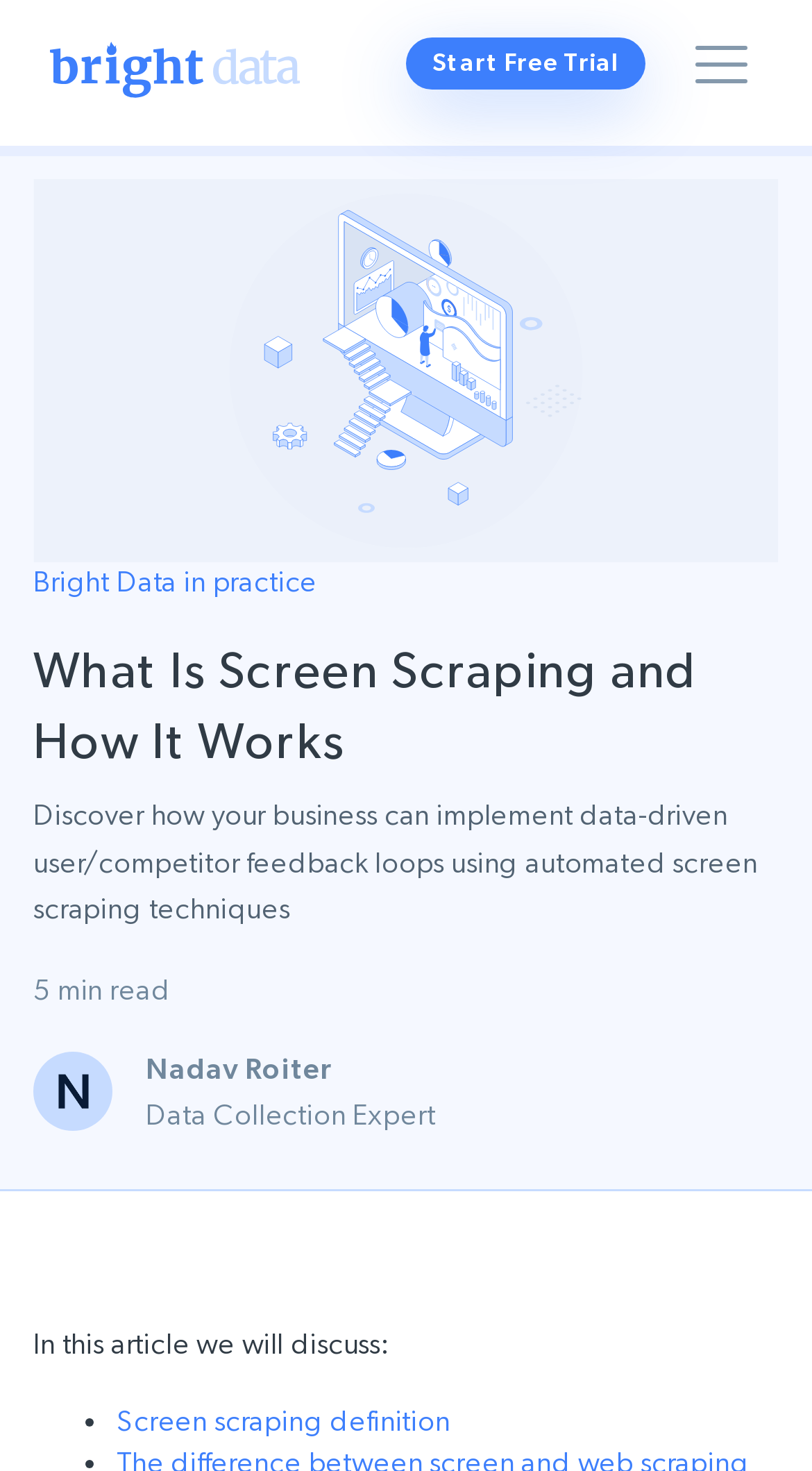Give a one-word or short-phrase answer to the following question: 
What is the call-to-action button in the middle of the page?

Start Free Trial